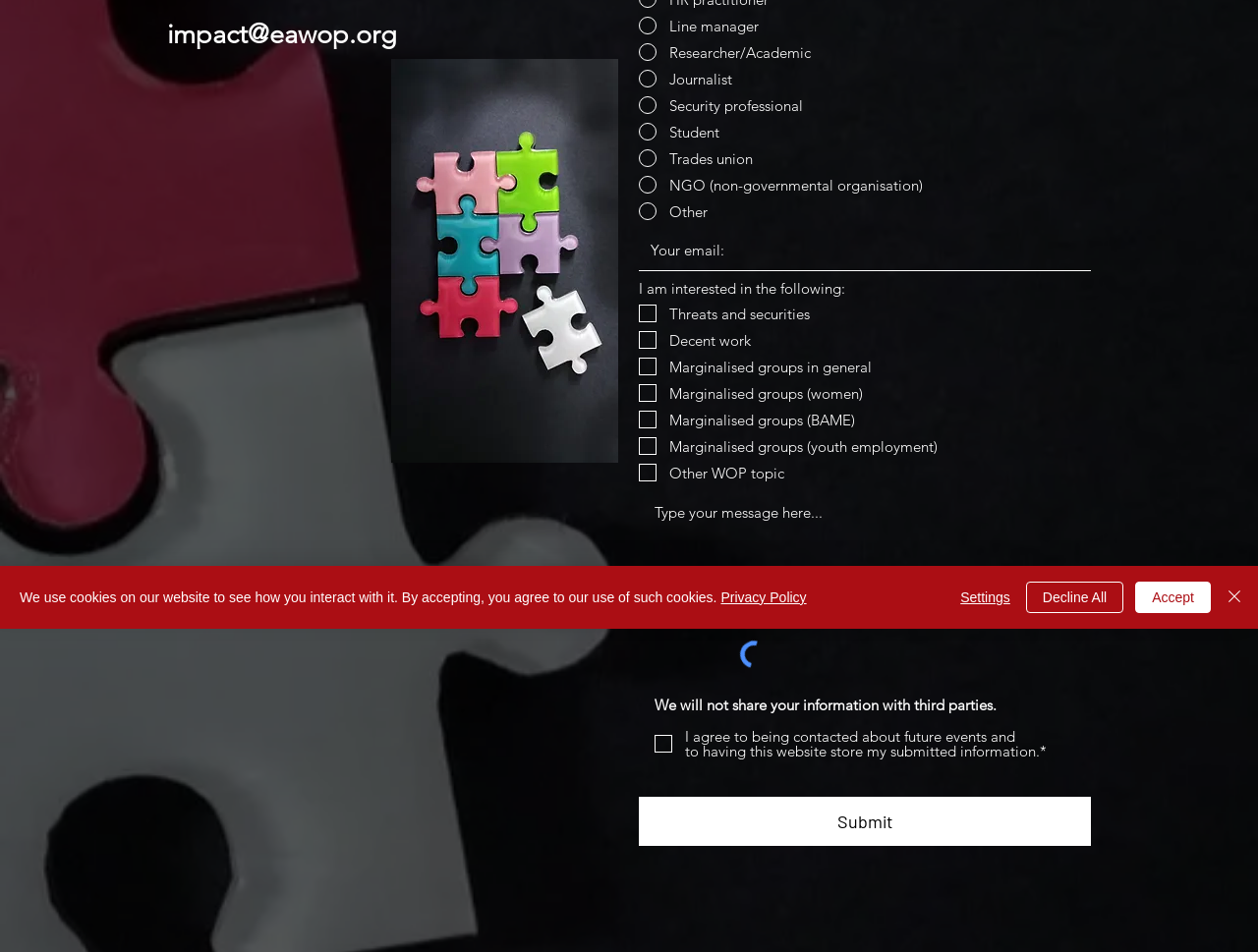Give the bounding box coordinates for the element described as: "Accept".

[0.902, 0.611, 0.962, 0.644]